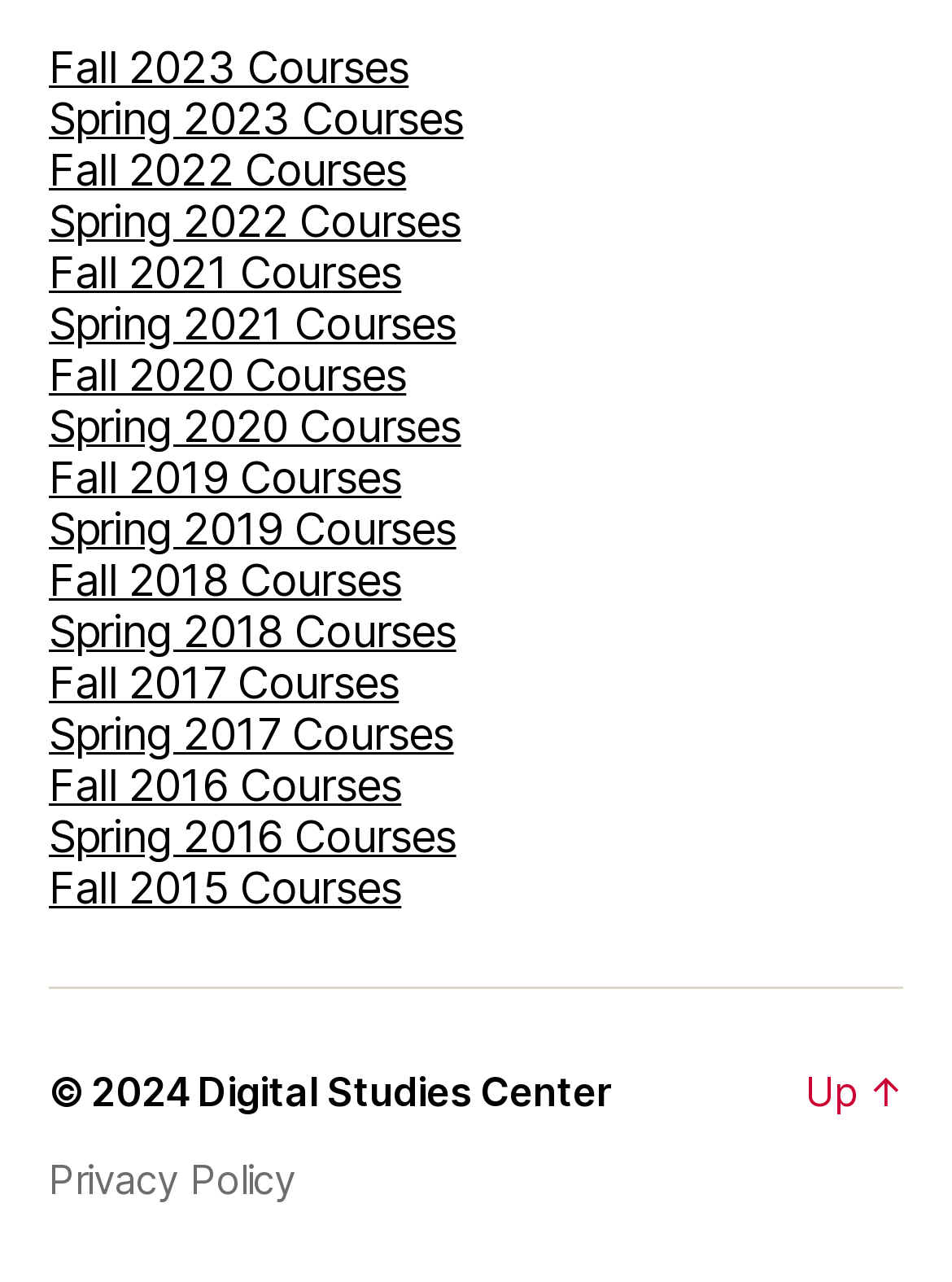For the following element description, predict the bounding box coordinates in the format (top-left x, top-left y, bottom-right x, bottom-right y). All values should be floating point numbers between 0 and 1. Description: Privacy Policy

[0.051, 0.9, 0.311, 0.938]